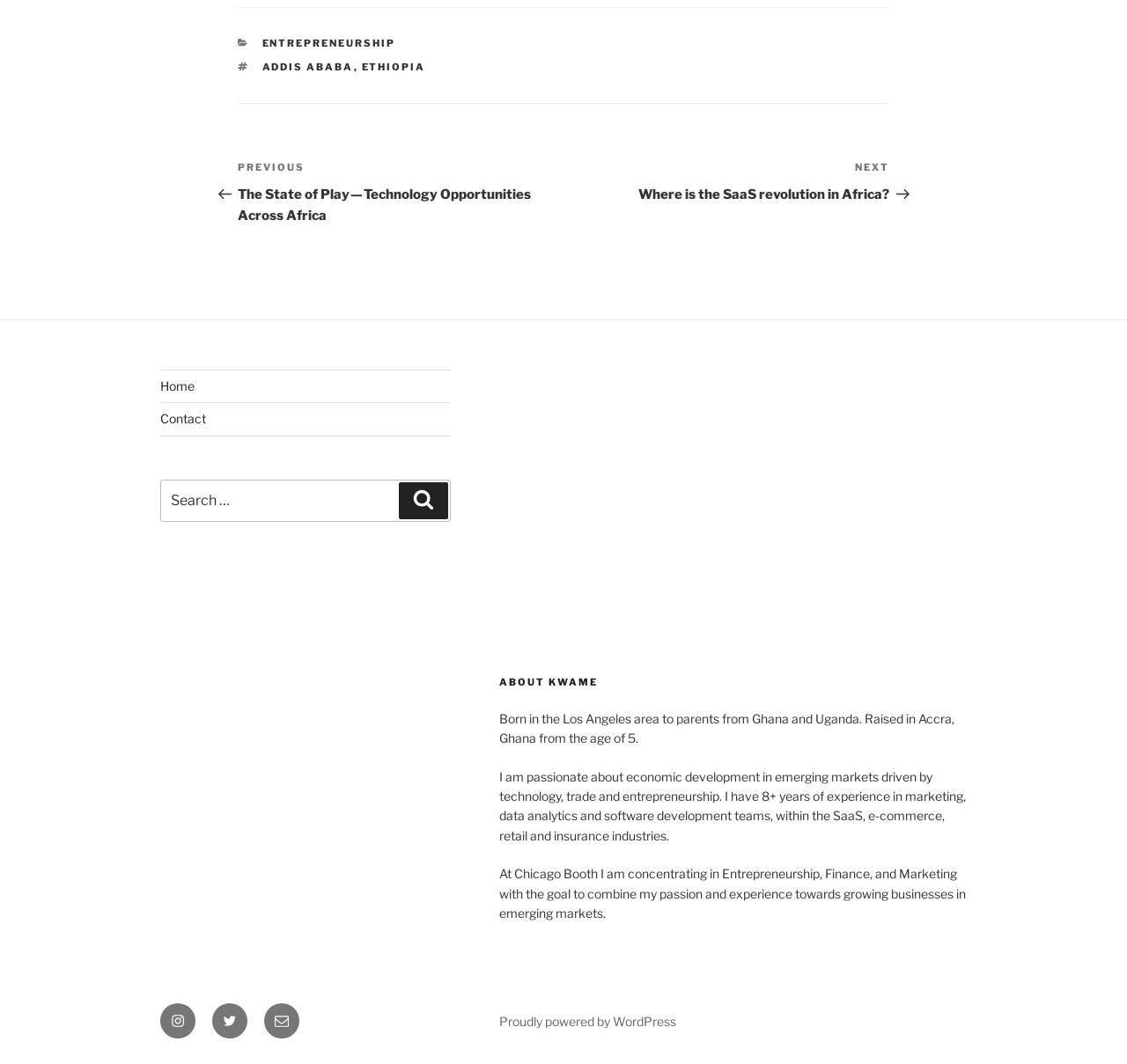Identify the bounding box coordinates of the element to click to follow this instruction: 'View the about page'. Ensure the coordinates are four float values between 0 and 1, provided as [left, top, right, bottom].

[0.142, 0.356, 0.173, 0.37]